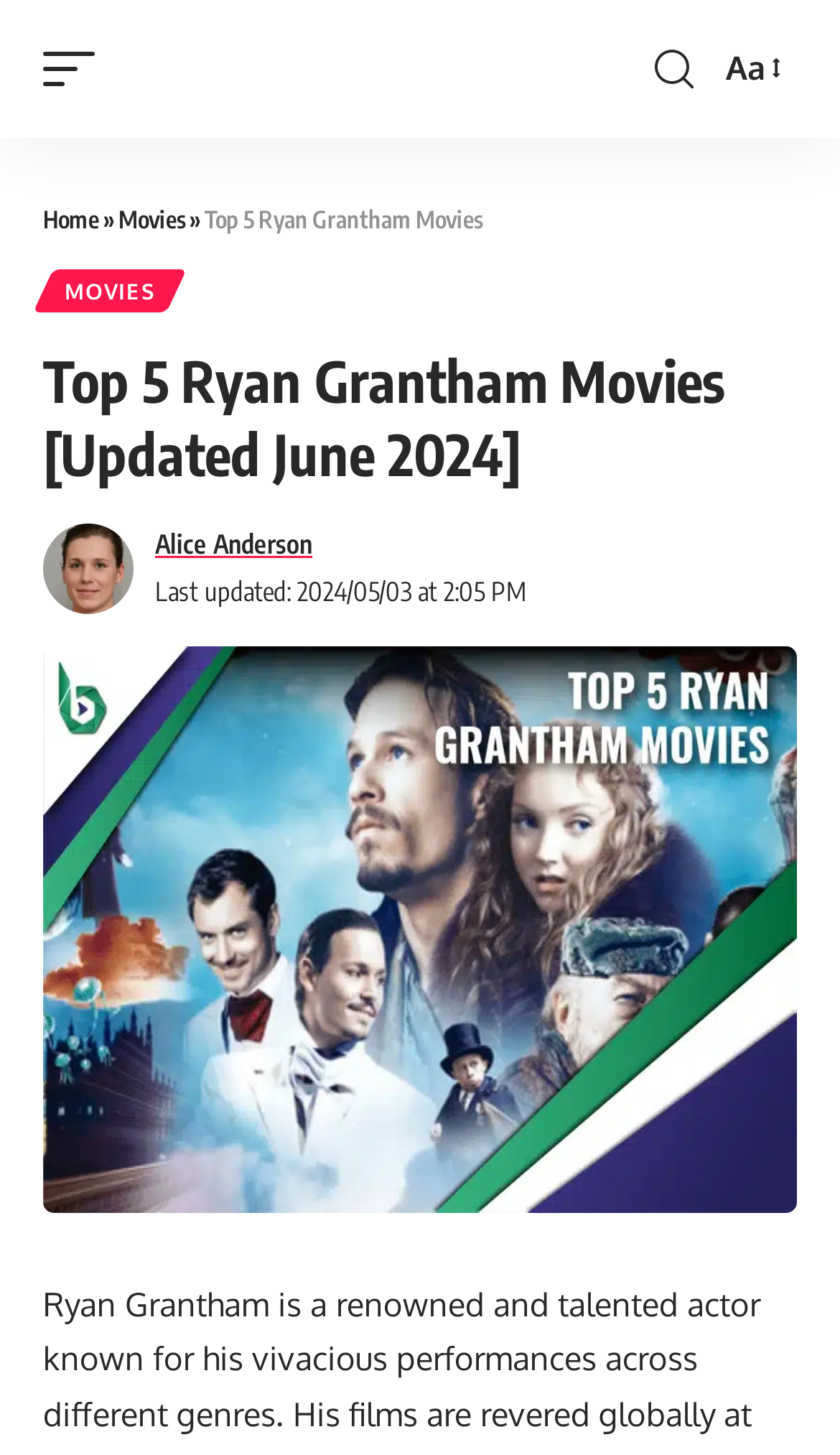From the image, can you give a detailed response to the question below:
What is the genre of the movies listed on this webpage?

Although the webpage is about the top 5 movies of Ryan Grantham, it does not explicitly mention the genre of the movies. It only provides a list of movies without categorizing them by genre.